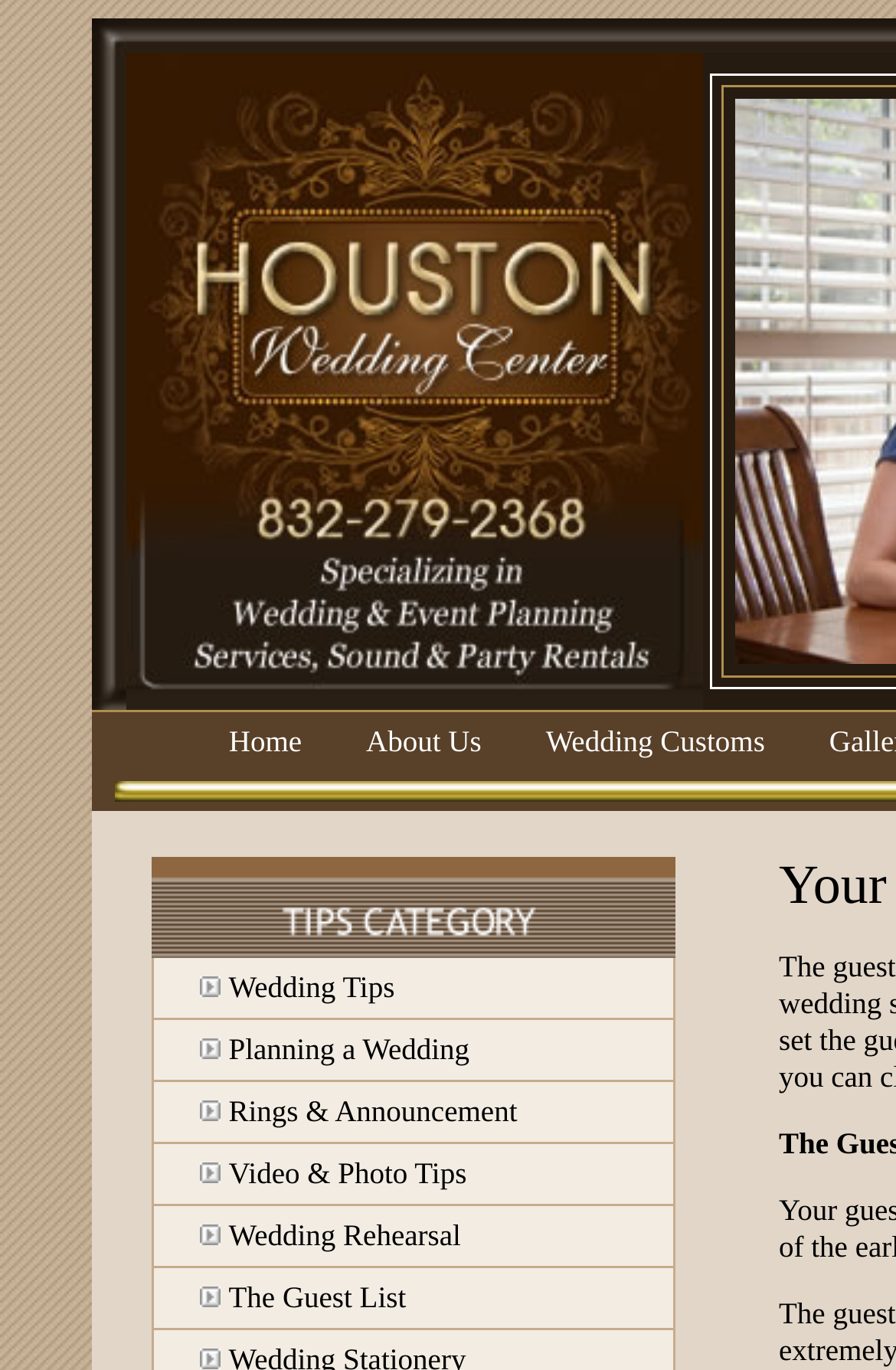What is the title of the second grid cell?
Your answer should be a single word or phrase derived from the screenshot.

Wedding Tips